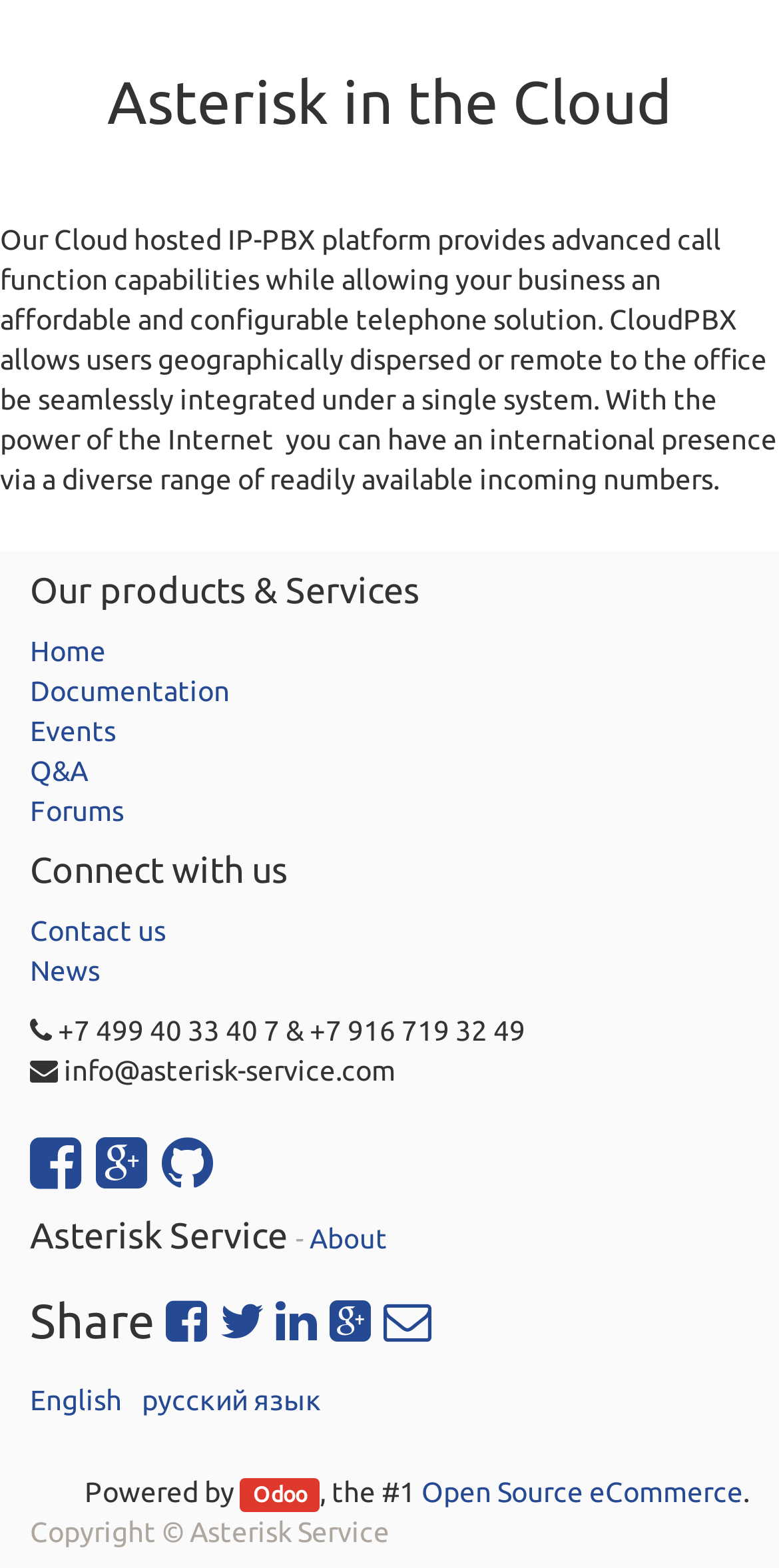Find the bounding box of the UI element described as follows: "The Texas Travesty-April 2024".

None